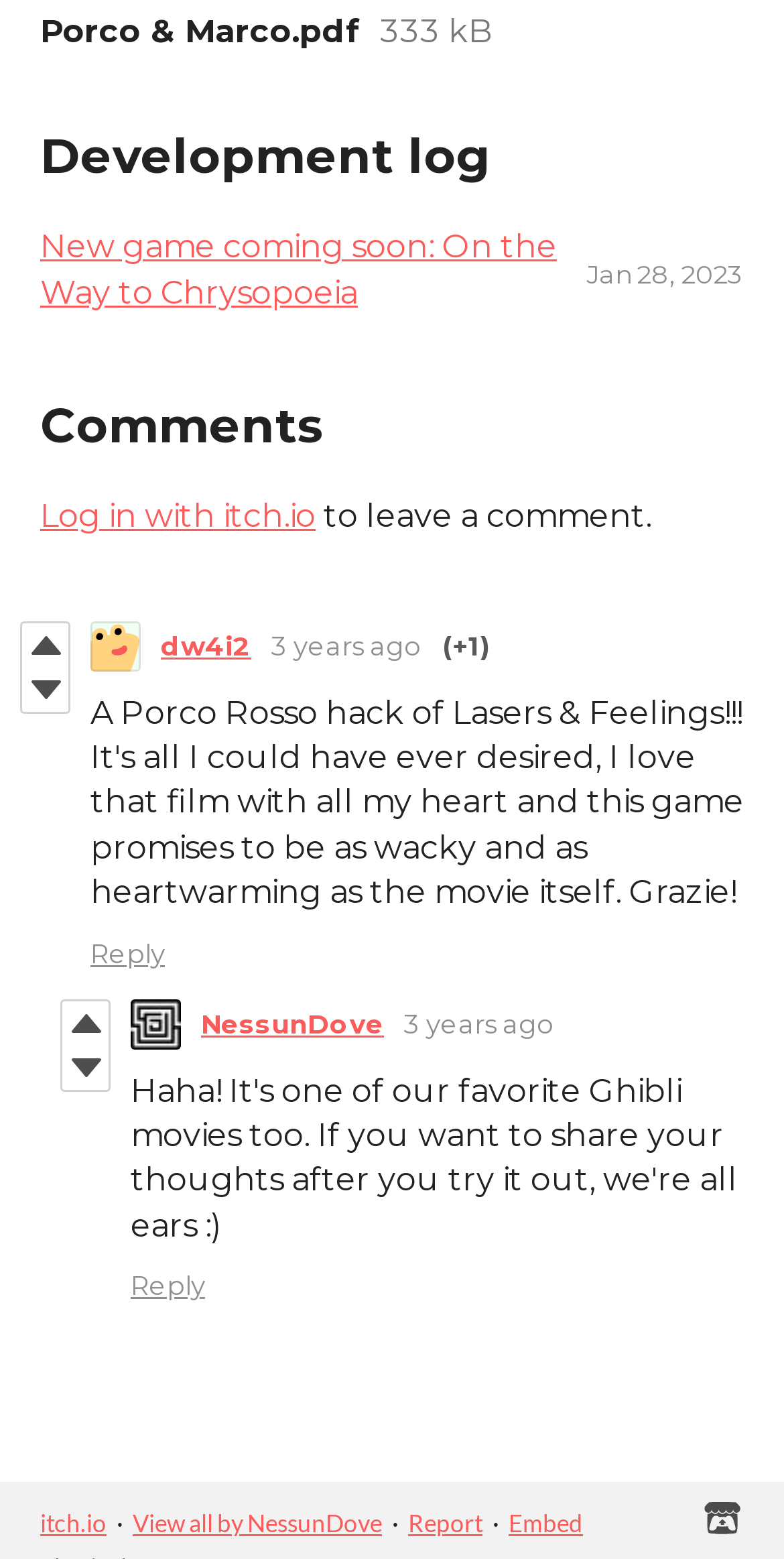Determine the coordinates of the bounding box for the clickable area needed to execute this instruction: "Log in with itch.io".

[0.051, 0.319, 0.403, 0.343]